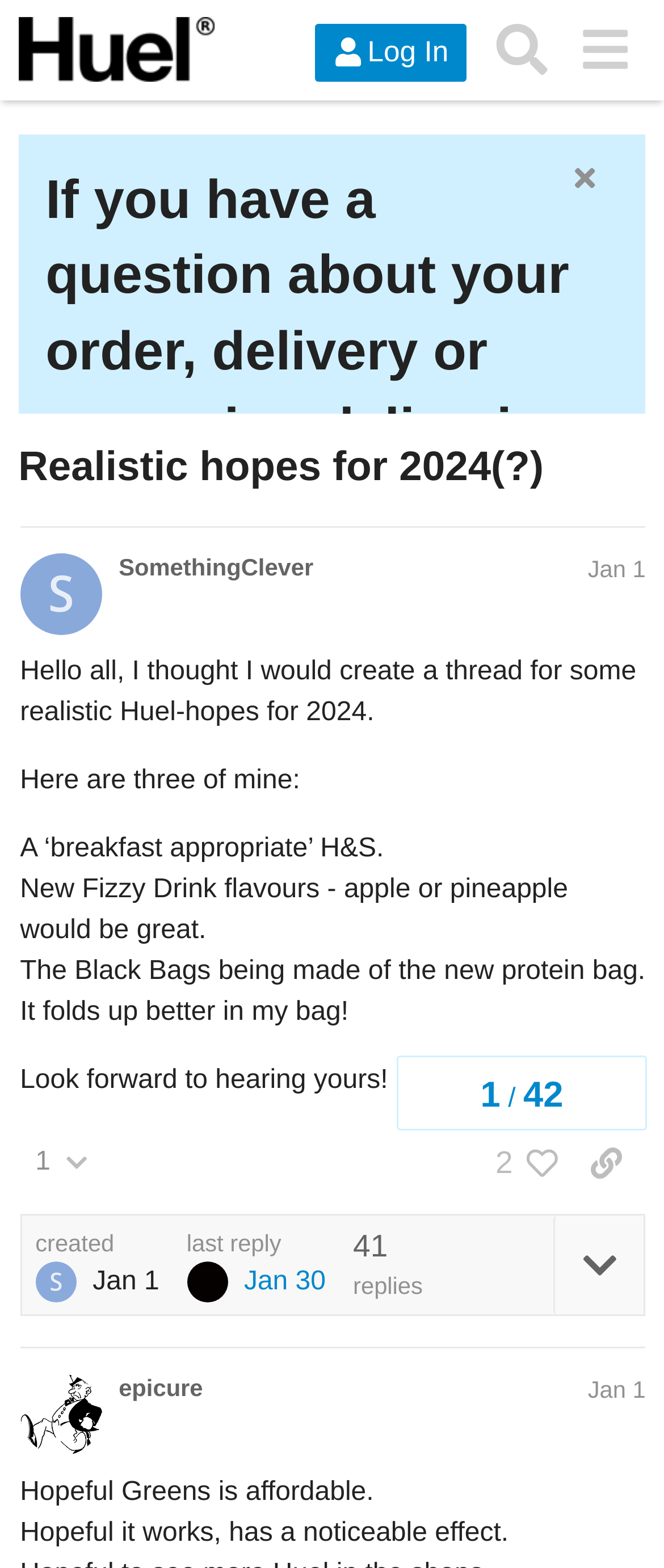Determine the bounding box coordinates of the section to be clicked to follow the instruction: "View the topic progress". The coordinates should be given as four float numbers between 0 and 1, formatted as [left, top, right, bottom].

[0.597, 0.673, 0.974, 0.721]